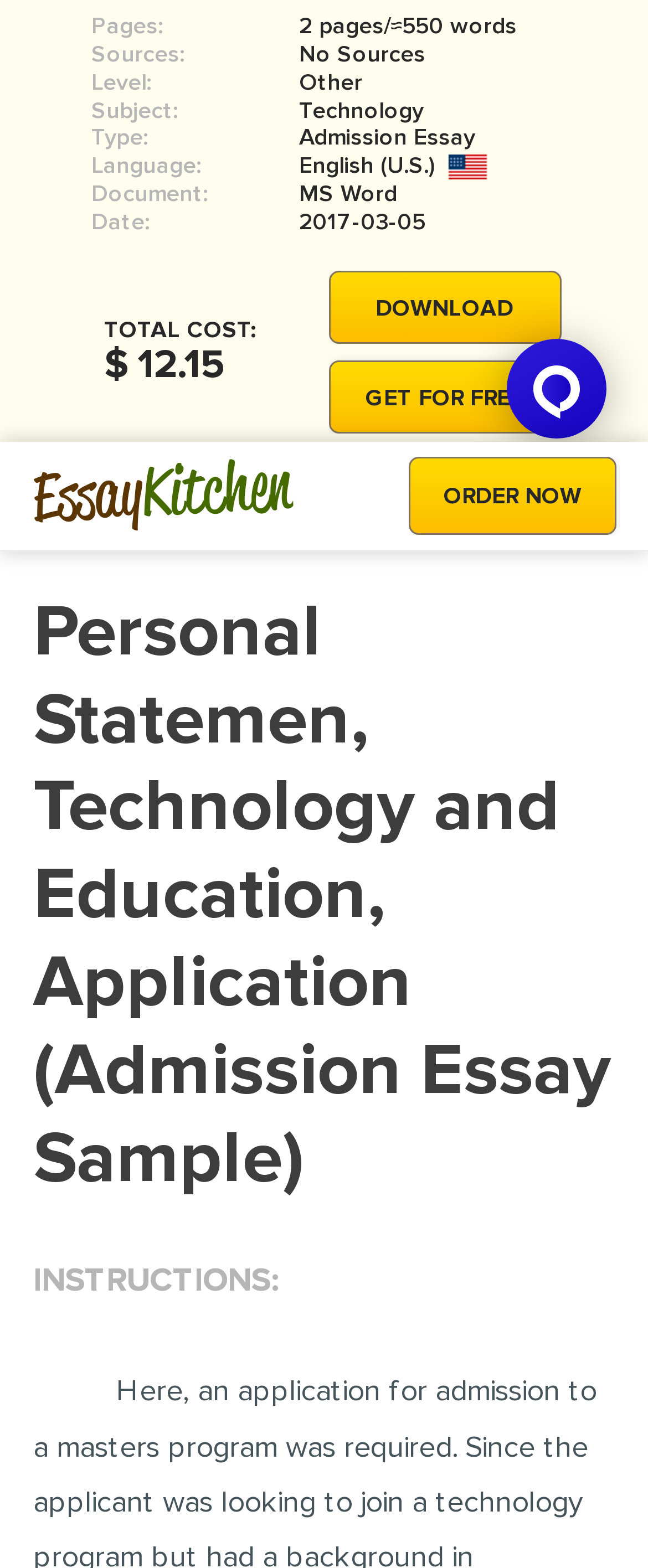From the screenshot, find the bounding box of the UI element matching this description: "Coursework". Supply the bounding box coordinates in the form [left, top, right, bottom], each a float between 0 and 1.

[0.028, 0.008, 0.972, 0.047]